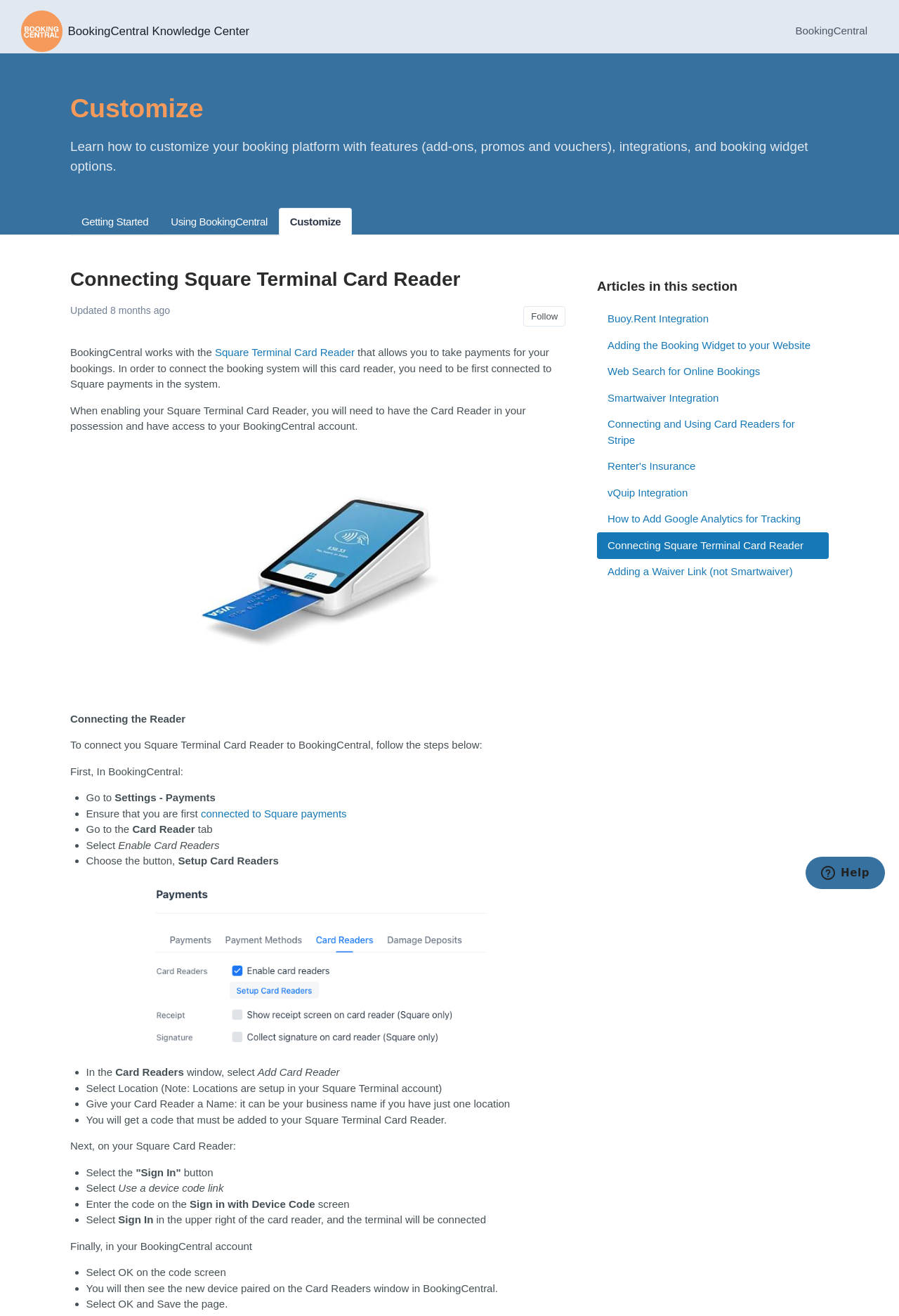Please locate the clickable area by providing the bounding box coordinates to follow this instruction: "View Buoy.Rent Integration".

[0.664, 0.232, 0.922, 0.252]